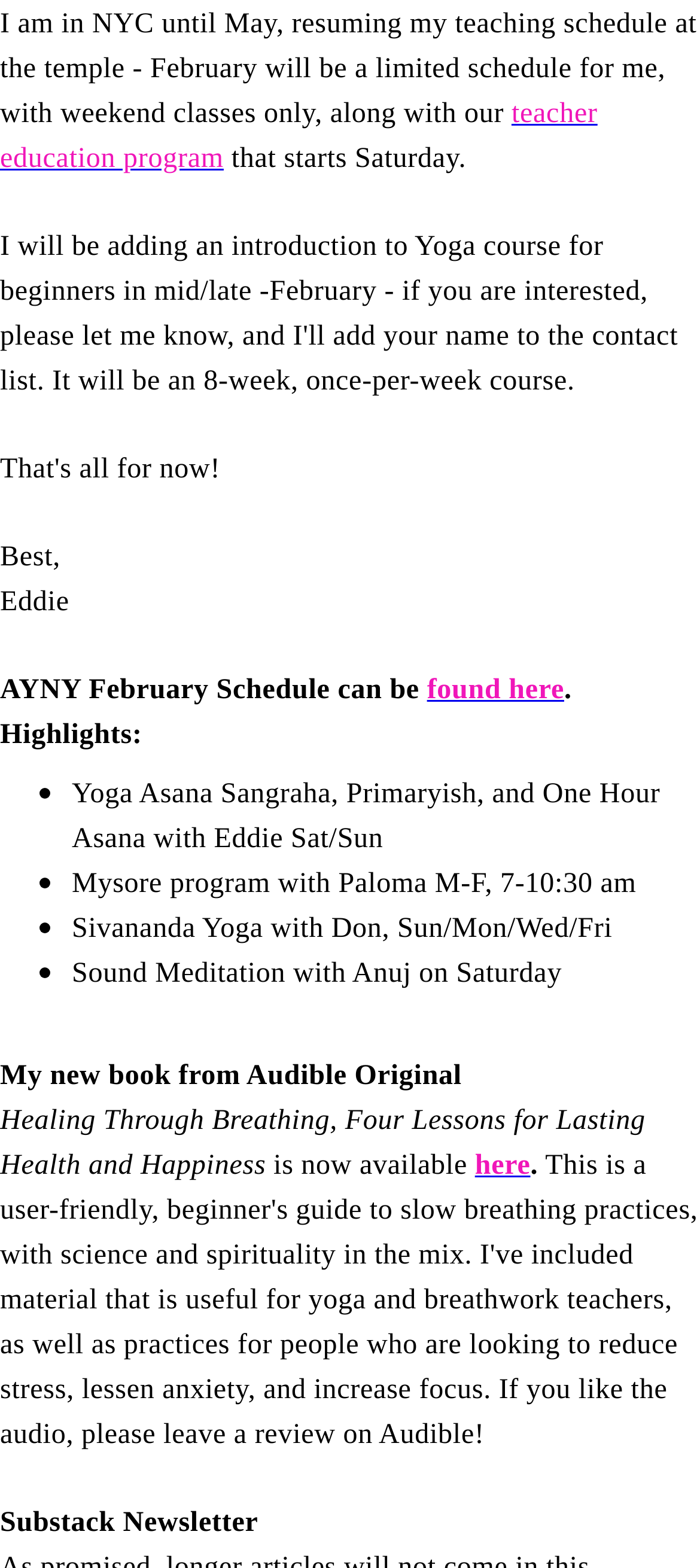Given the following UI element description: "found here", find the bounding box coordinates in the webpage screenshot.

[0.61, 0.43, 0.806, 0.45]